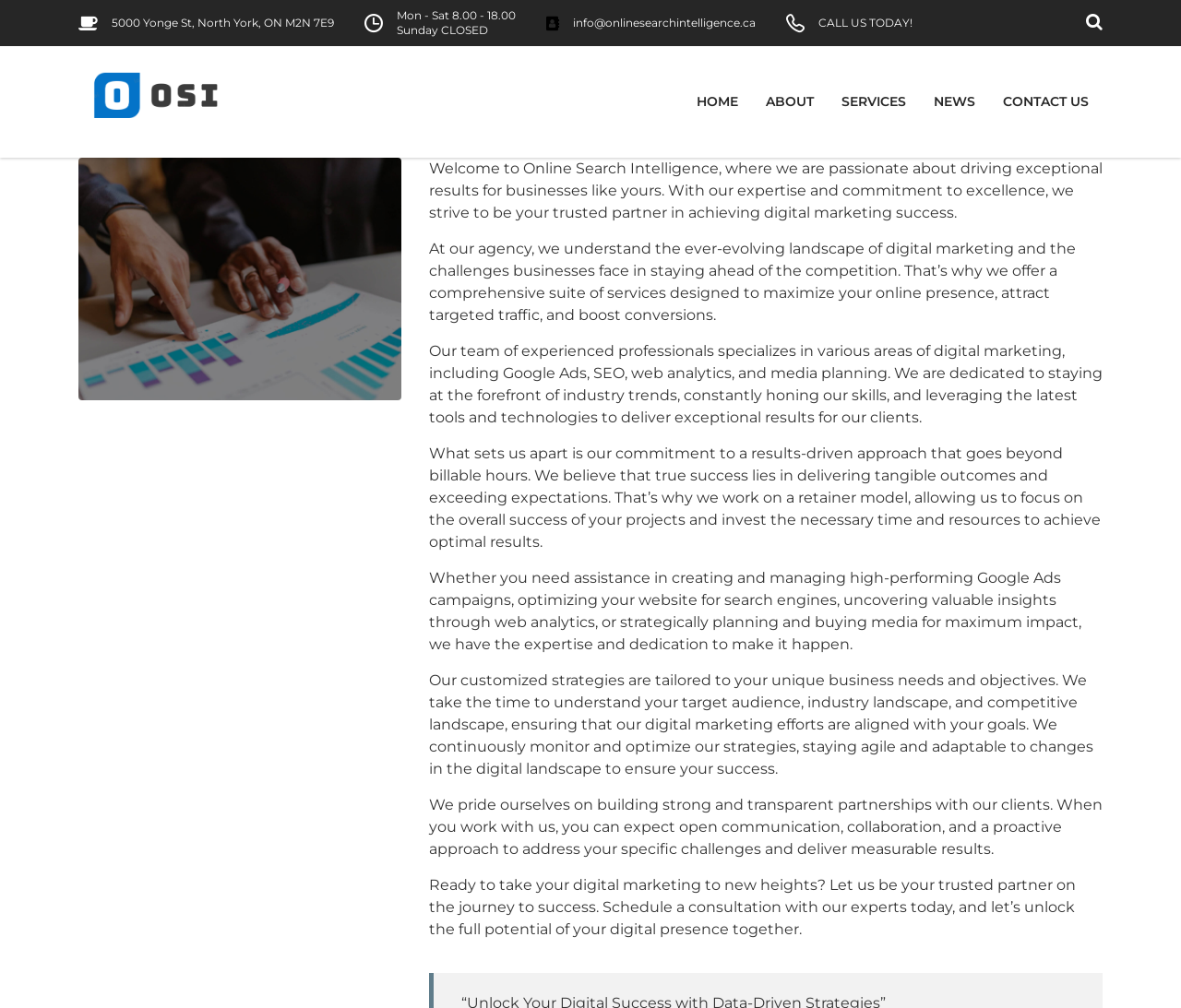Calculate the bounding box coordinates for the UI element based on the following description: "Contact Us". Ensure the coordinates are four float numbers between 0 and 1, i.e., [left, top, right, bottom].

[0.838, 0.07, 0.934, 0.133]